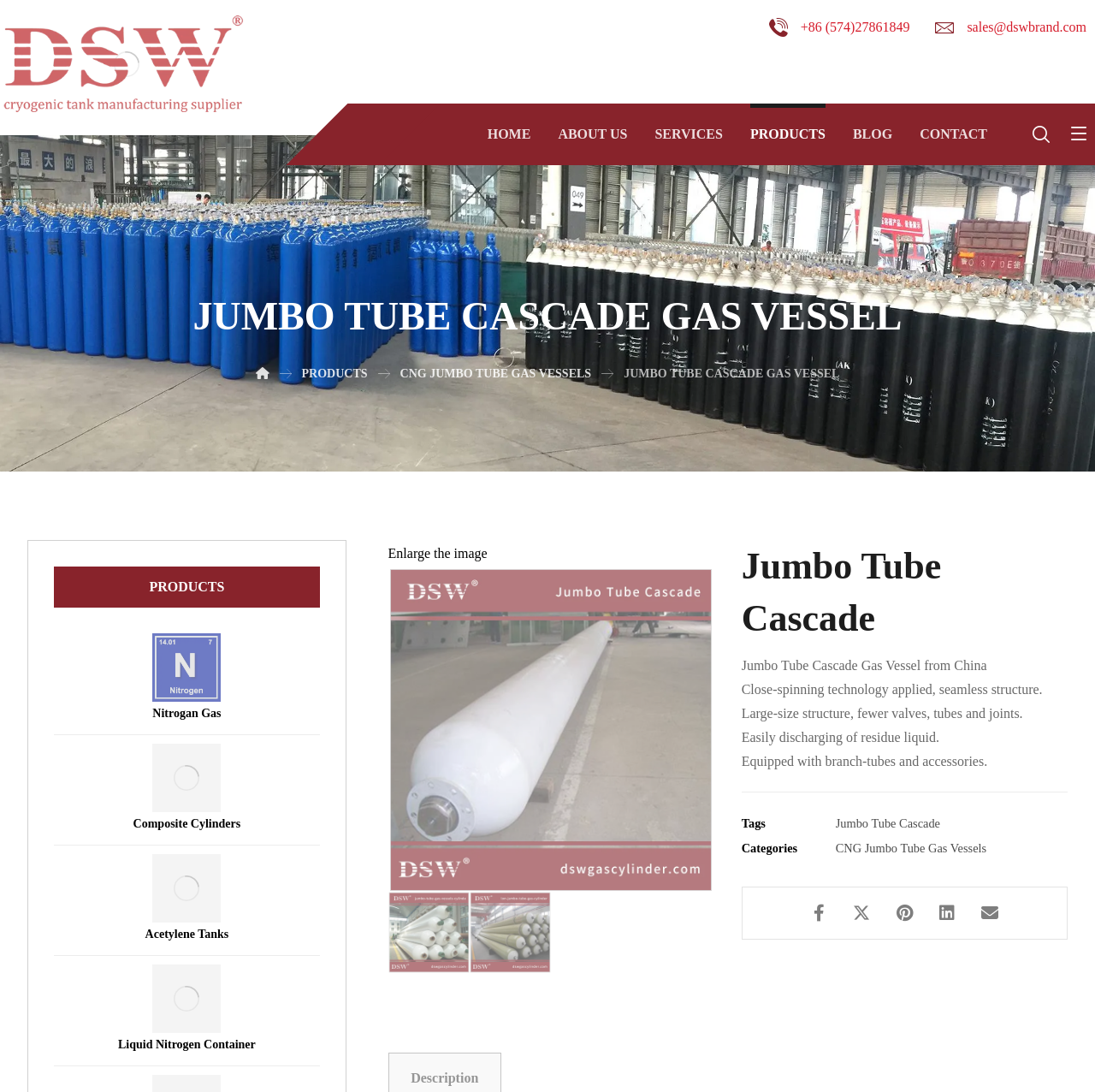Determine the bounding box coordinates of the clickable region to carry out the instruction: "Enlarge the image".

[0.354, 0.5, 0.445, 0.513]